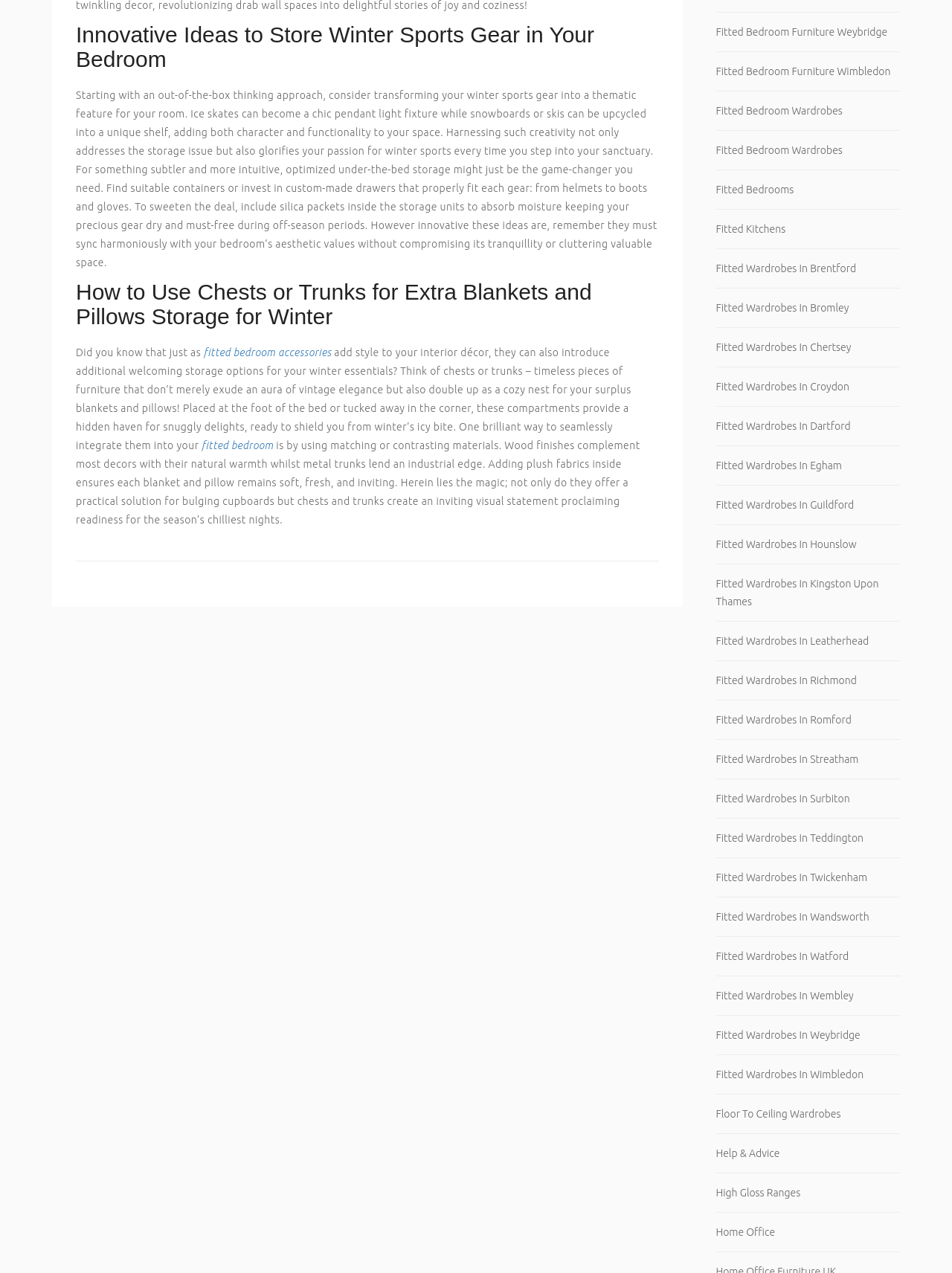Please find the bounding box coordinates of the element that must be clicked to perform the given instruction: "Click on 'Make a claim'". The coordinates should be four float numbers from 0 to 1, i.e., [left, top, right, bottom].

None